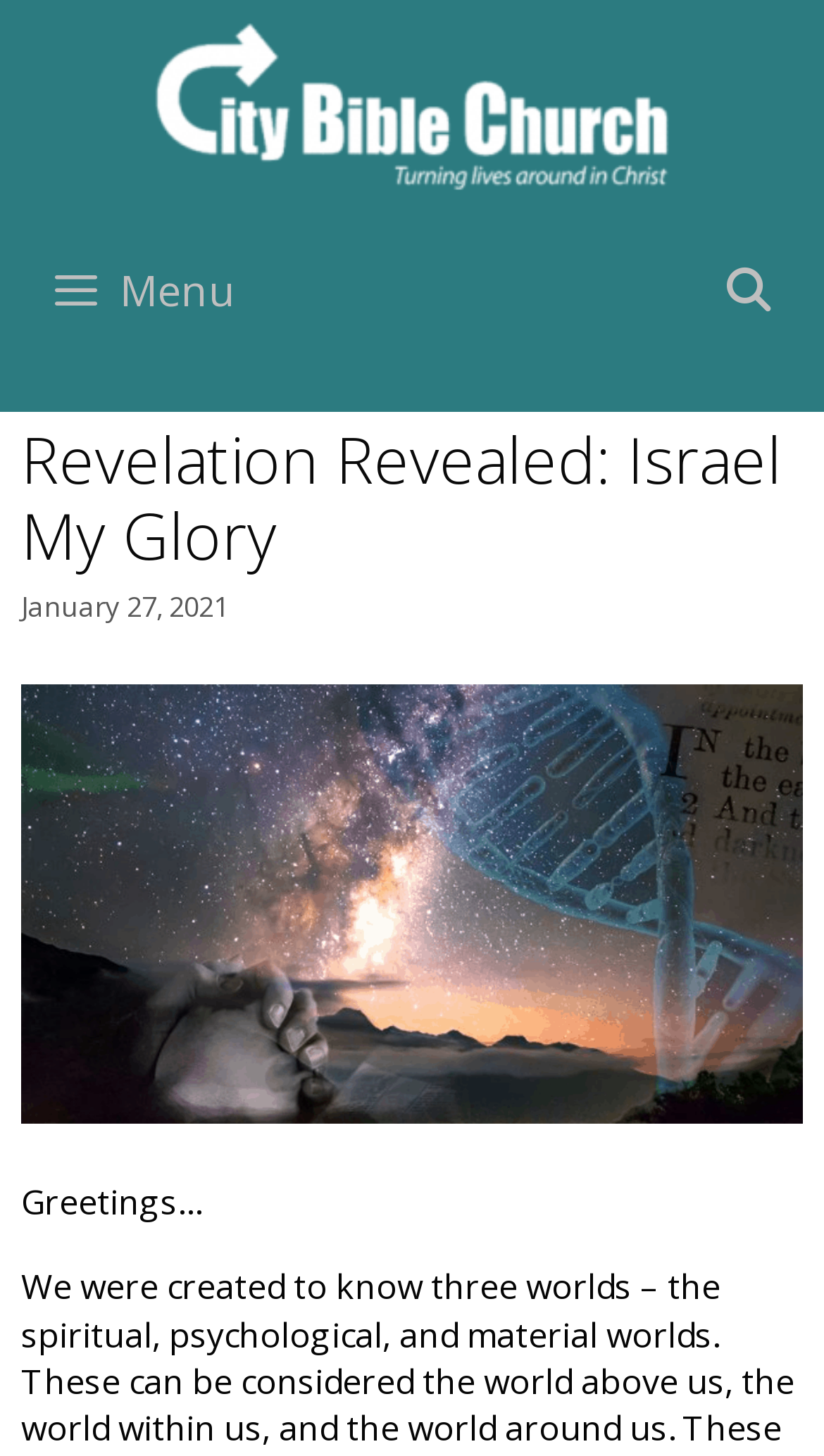Answer the following query concisely with a single word or phrase:
What is the first word of the greeting message?

Greetings